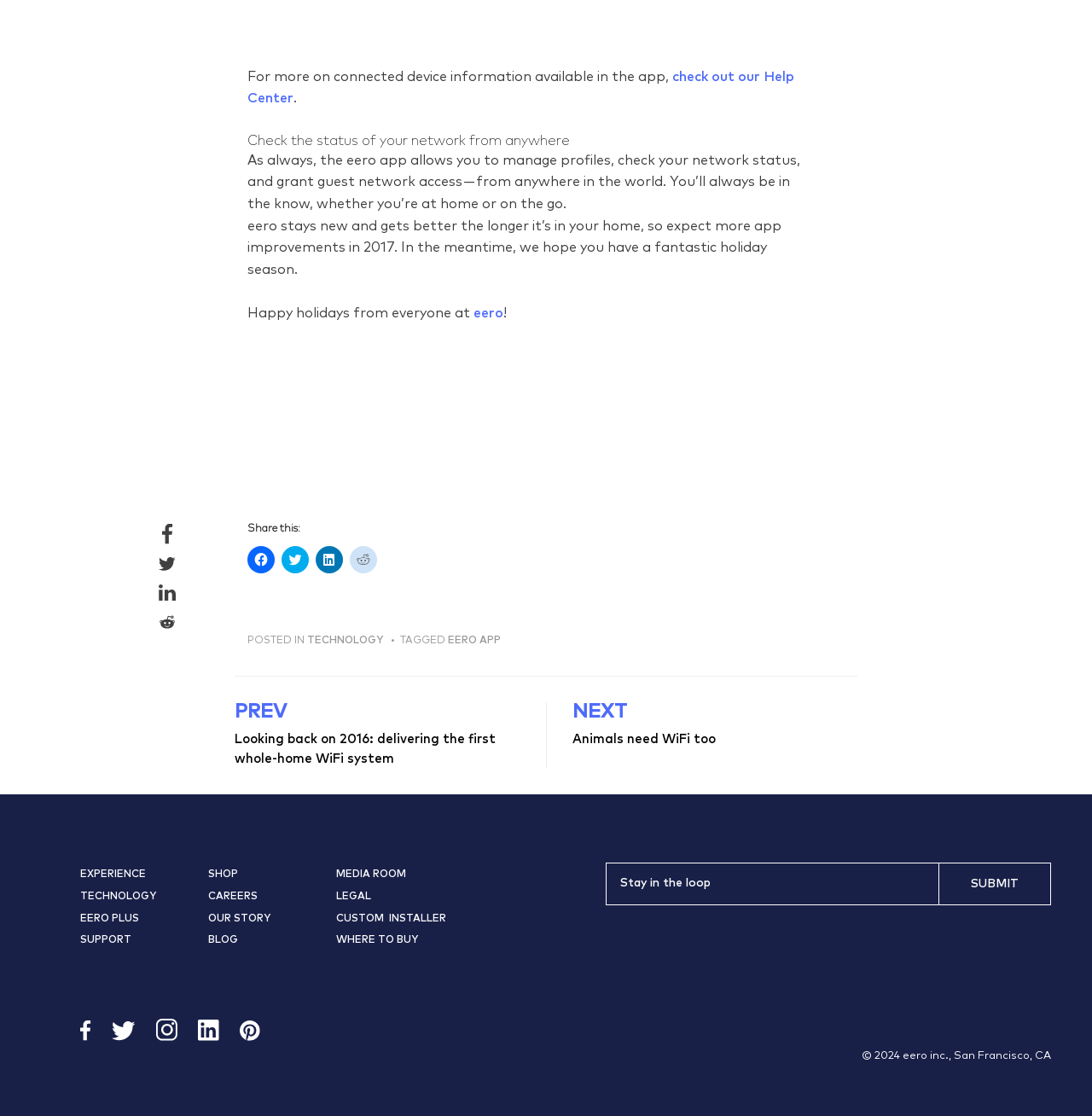What is the purpose of the textbox?
Using the picture, provide a one-word or short phrase answer.

Stay in the loop